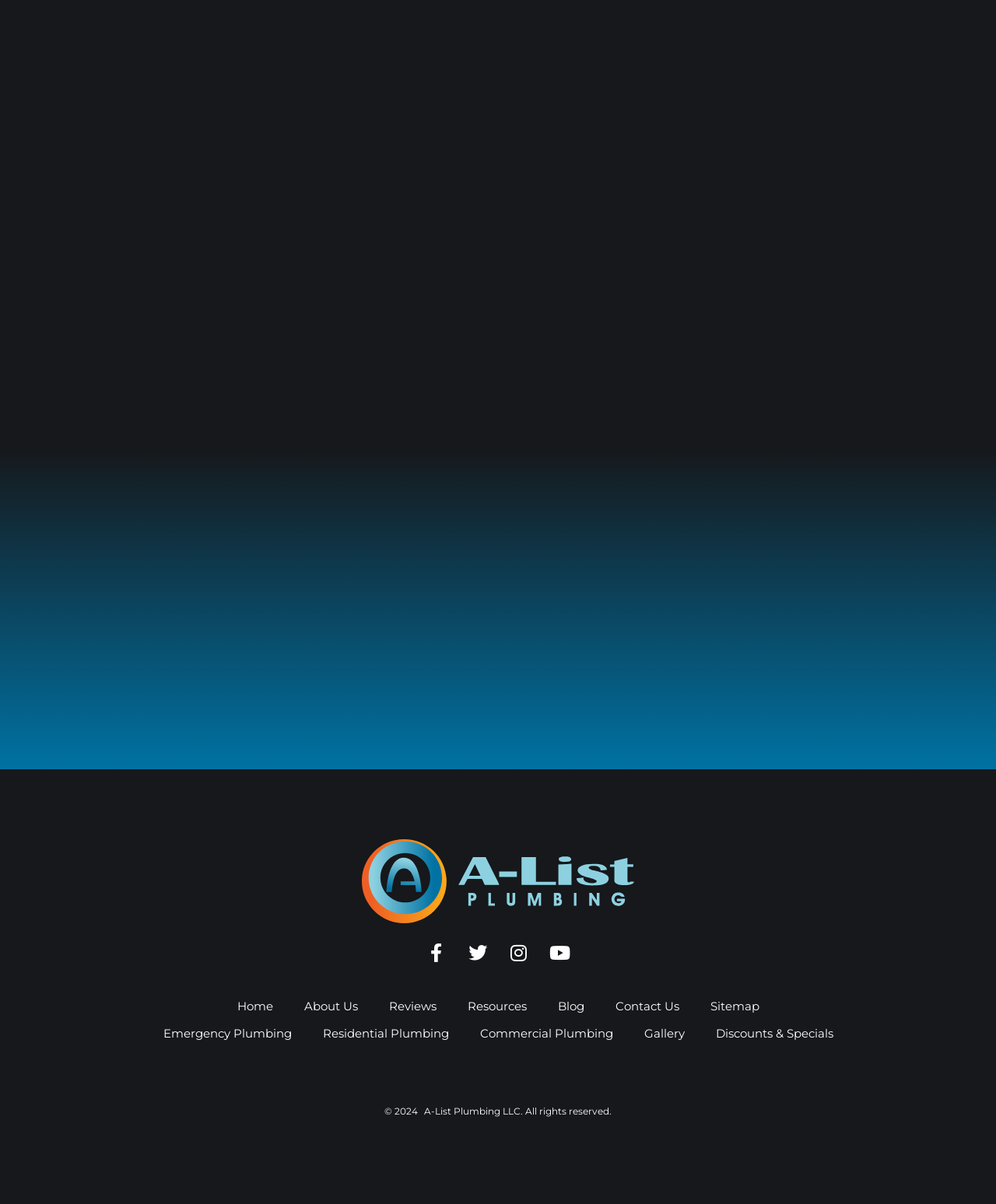How many social media links are there?
Answer with a single word or short phrase according to what you see in the image.

4